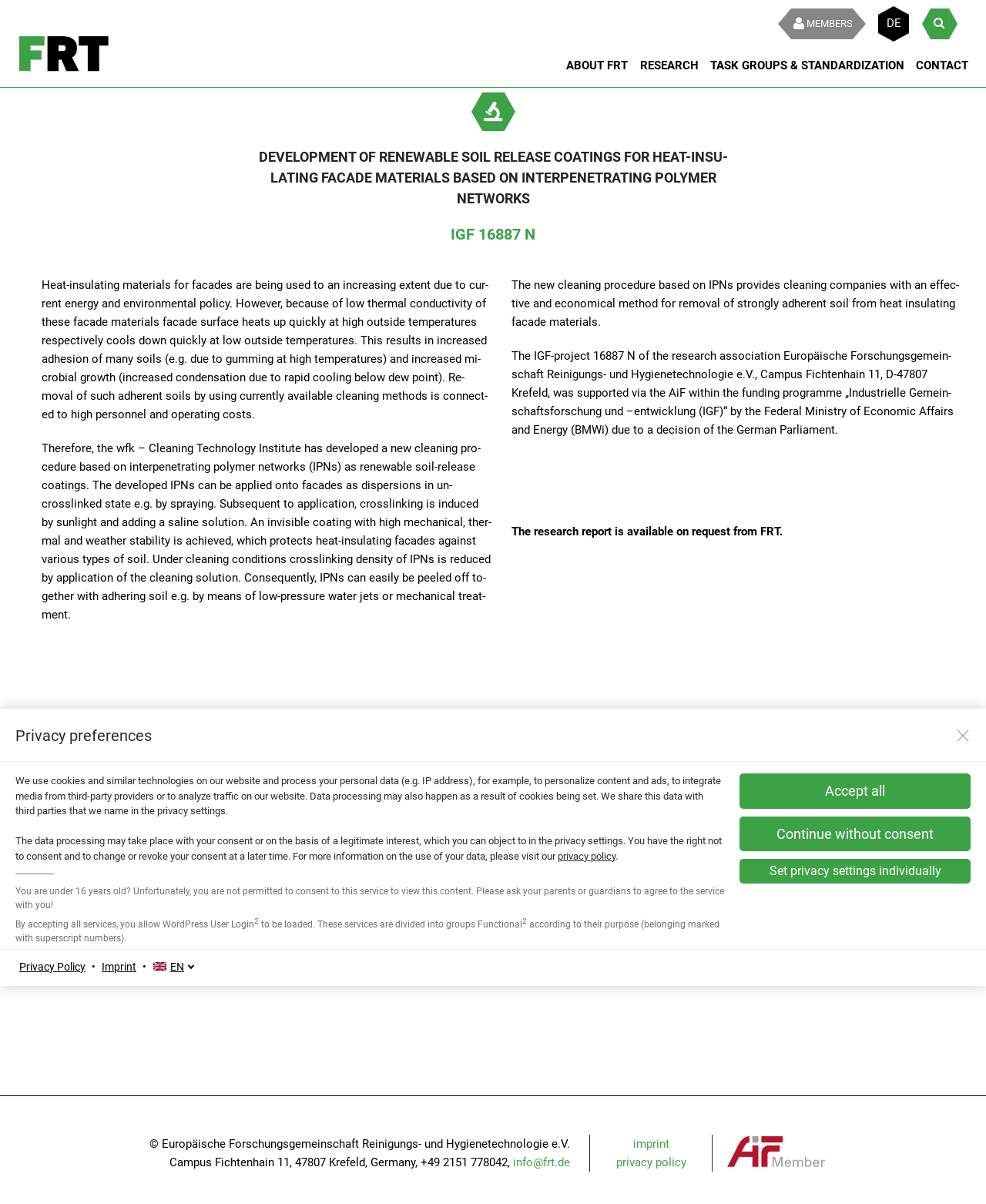Locate the bounding box coordinates of the clickable area needed to fulfill the instruction: "Click CONTACT".

[0.923, 0.038, 0.988, 0.07]